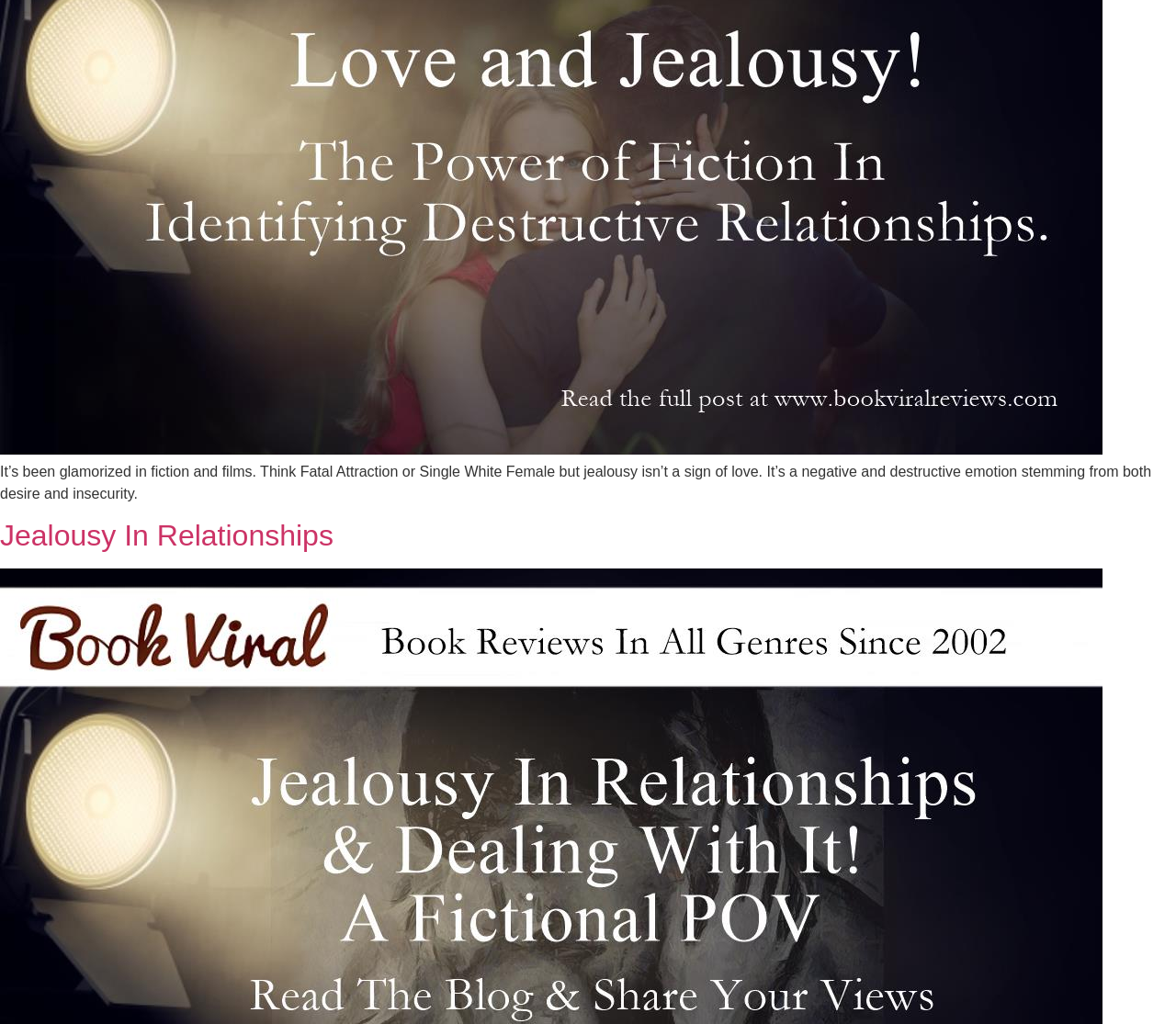Provide the bounding box coordinates of the HTML element this sentence describes: "Jealousy In Relationships". The bounding box coordinates consist of four float numbers between 0 and 1, i.e., [left, top, right, bottom].

[0.0, 0.507, 0.283, 0.539]